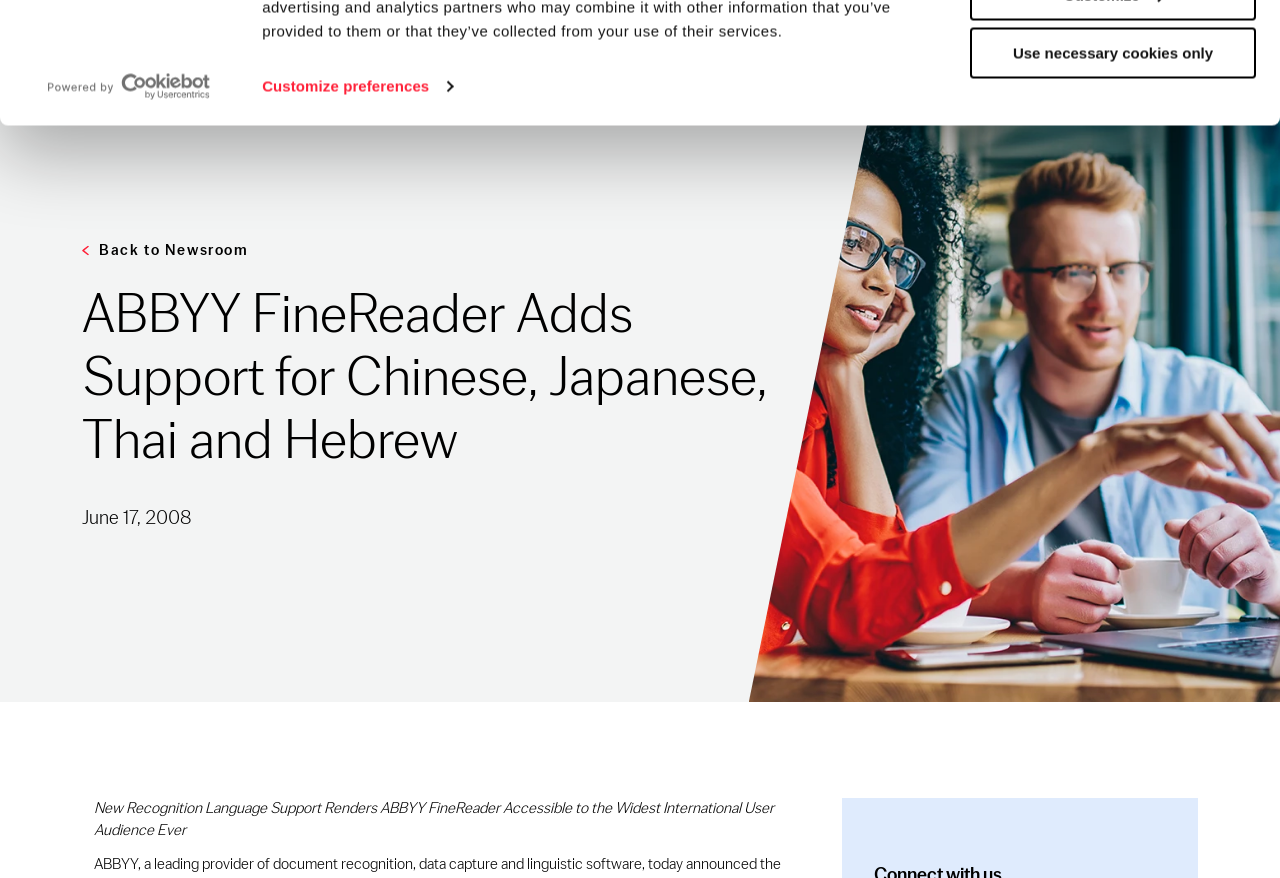How many tabs are available?
Kindly answer the question with as much detail as you can.

I counted the number of tab elements on the webpage, which are 'Platform', 'Solutions', 'Resources', 'Partners', and 'Company'. These tabs are located at [0.235, 0.062, 0.299, 0.091], [0.338, 0.062, 0.407, 0.091], [0.446, 0.062, 0.52, 0.091], [0.559, 0.062, 0.622, 0.091], and [0.661, 0.062, 0.729, 0.091] respectively.